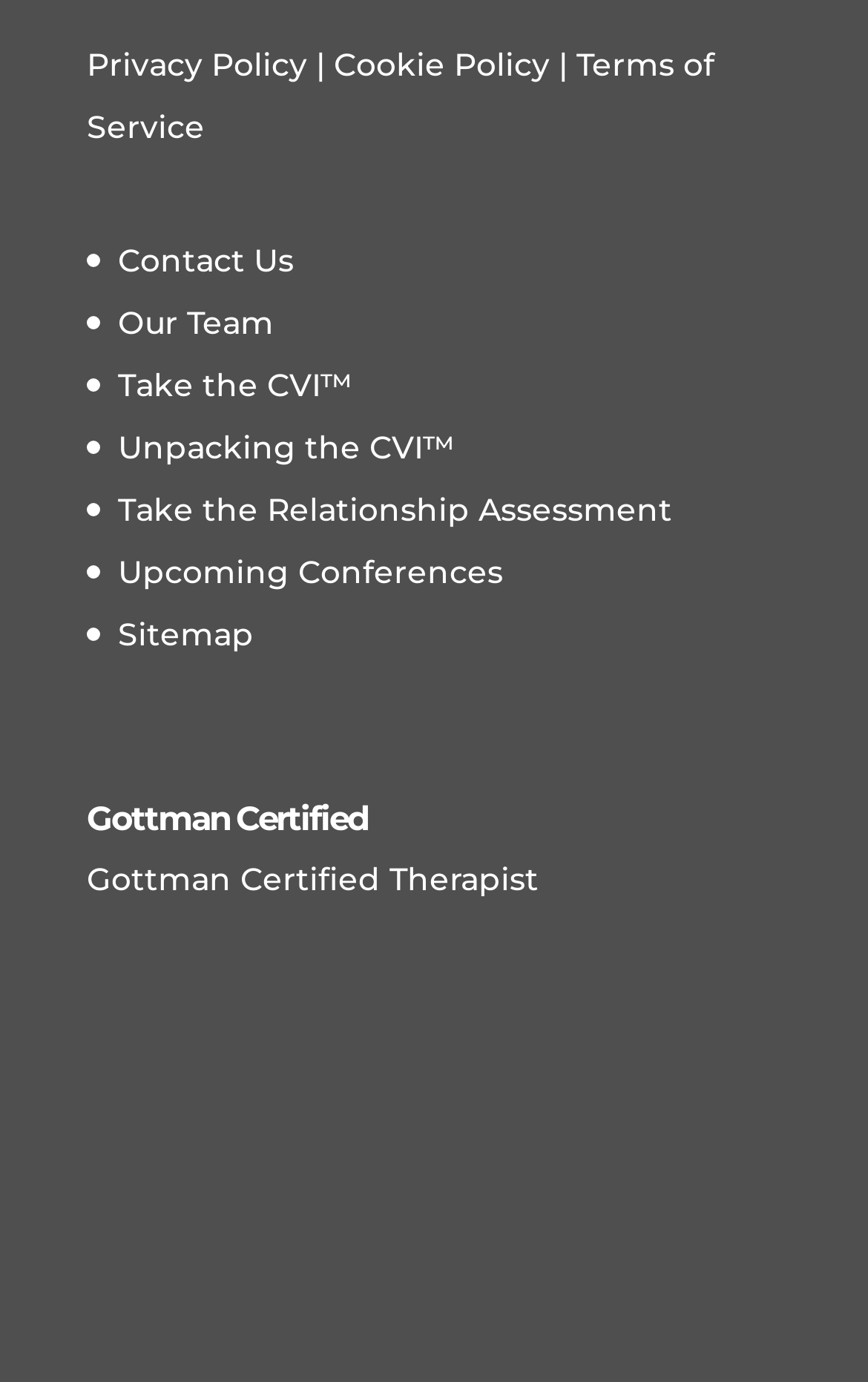Please predict the bounding box coordinates of the element's region where a click is necessary to complete the following instruction: "Learn about Gottman trainings". The coordinates should be represented by four float numbers between 0 and 1, i.e., [left, top, right, bottom].

[0.1, 0.653, 0.697, 0.895]